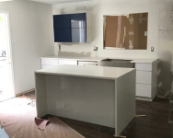Explain in detail what you see in the image.

The image showcases a modern kitchen space undergoing renovation, featuring a sleek, white kitchen island as its centerpiece. The island’s clean lines and minimalist design reflect contemporary aesthetics. On the walls, there are partially finished cabinets, including a striking blue overhead unit that adds a vibrant accent to the otherwise neutral color palette. The room is still in progress, with raw materials visible, including a covered area for additional storage and a mirror waiting to be installed above the countertop. The wooden flooring provides warmth to the space, complementing the bright cabinetry and highlighting the kitchen's inviting atmosphere. This kitchen remodel emphasizes functionality and modern design, perfect for those looking to enhance their home with stylish and durable features.